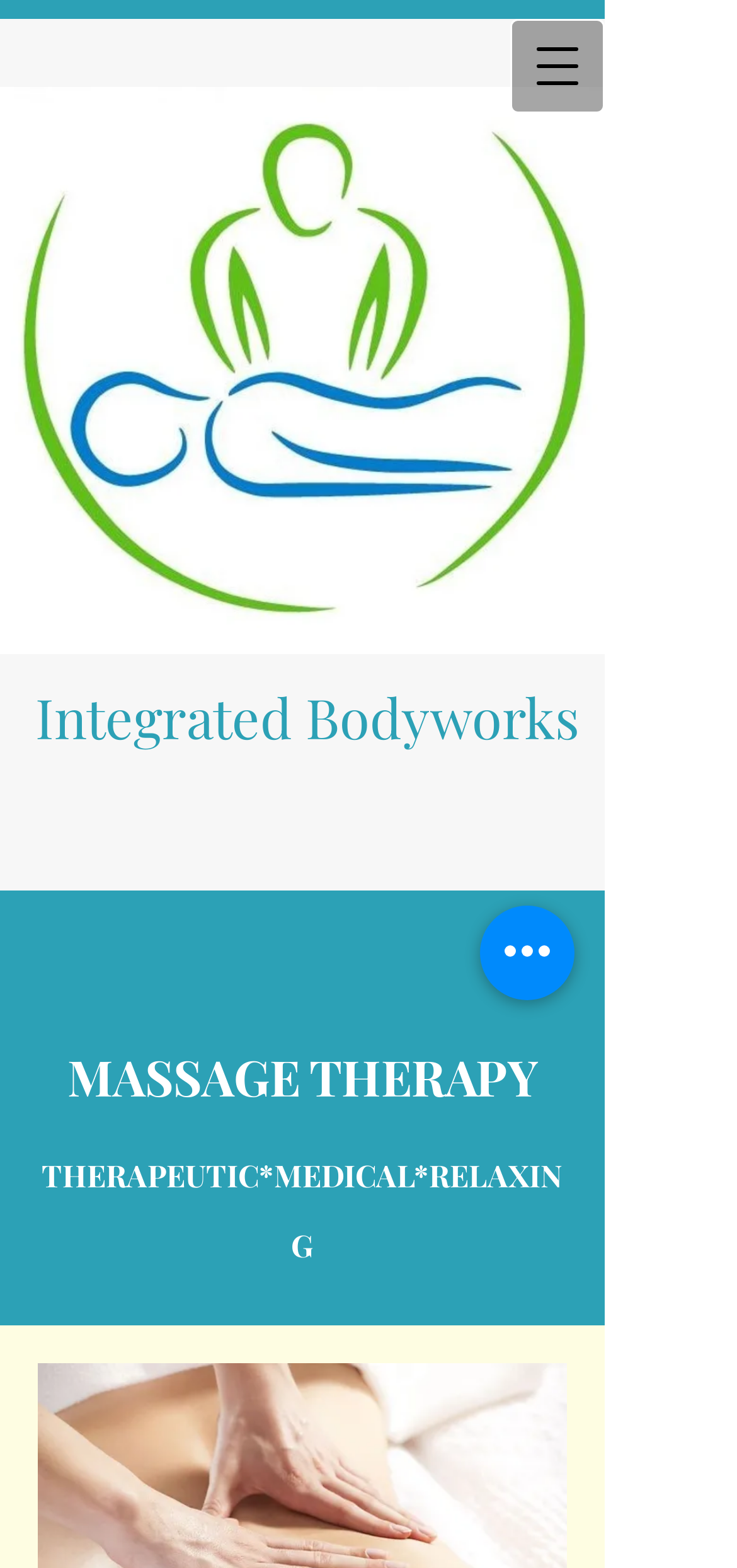Give a short answer using one word or phrase for the question:
How many buttons are on the webpage?

2